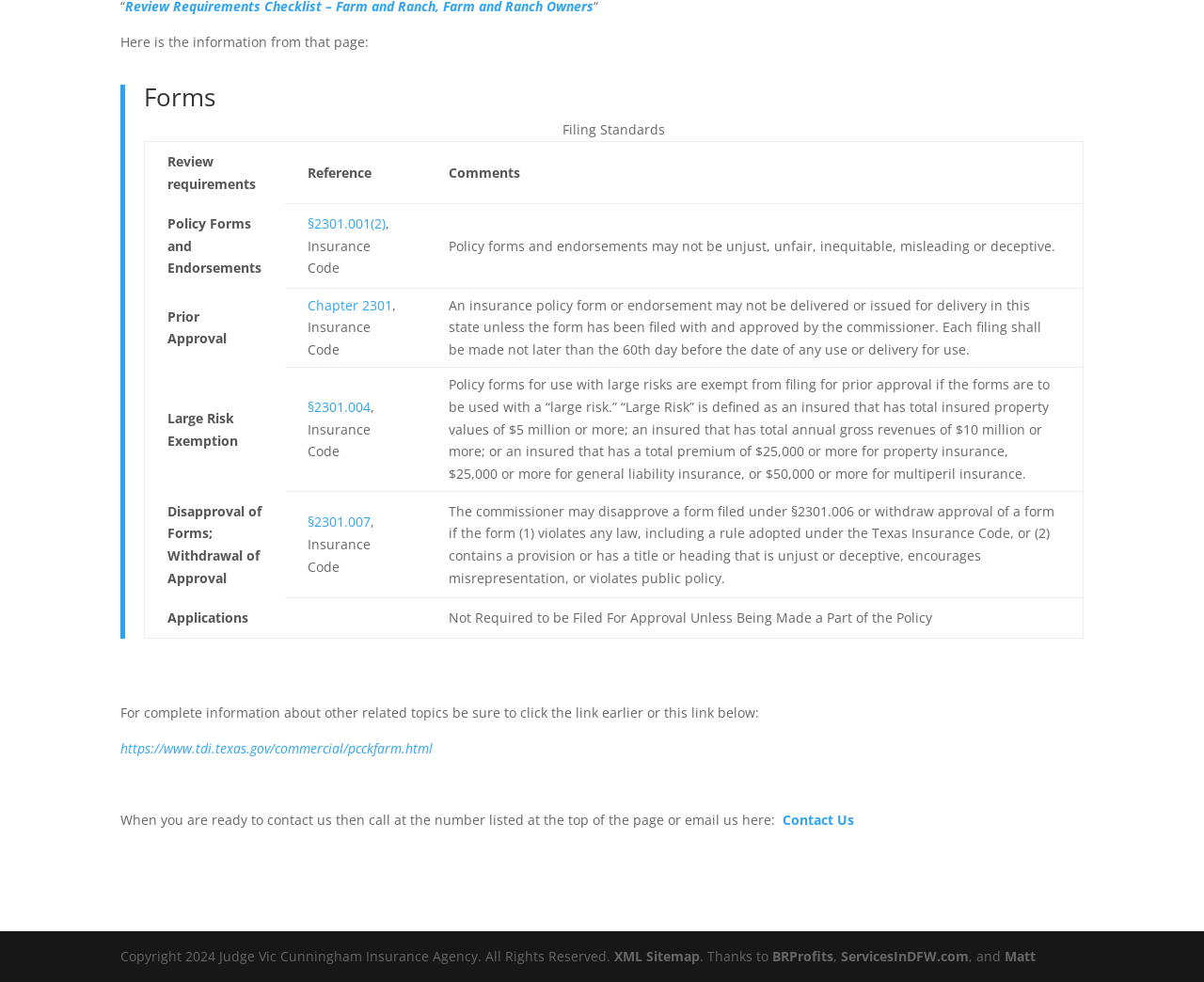Predict the bounding box of the UI element that fits this description: "Chapter 2301".

[0.256, 0.301, 0.326, 0.32]